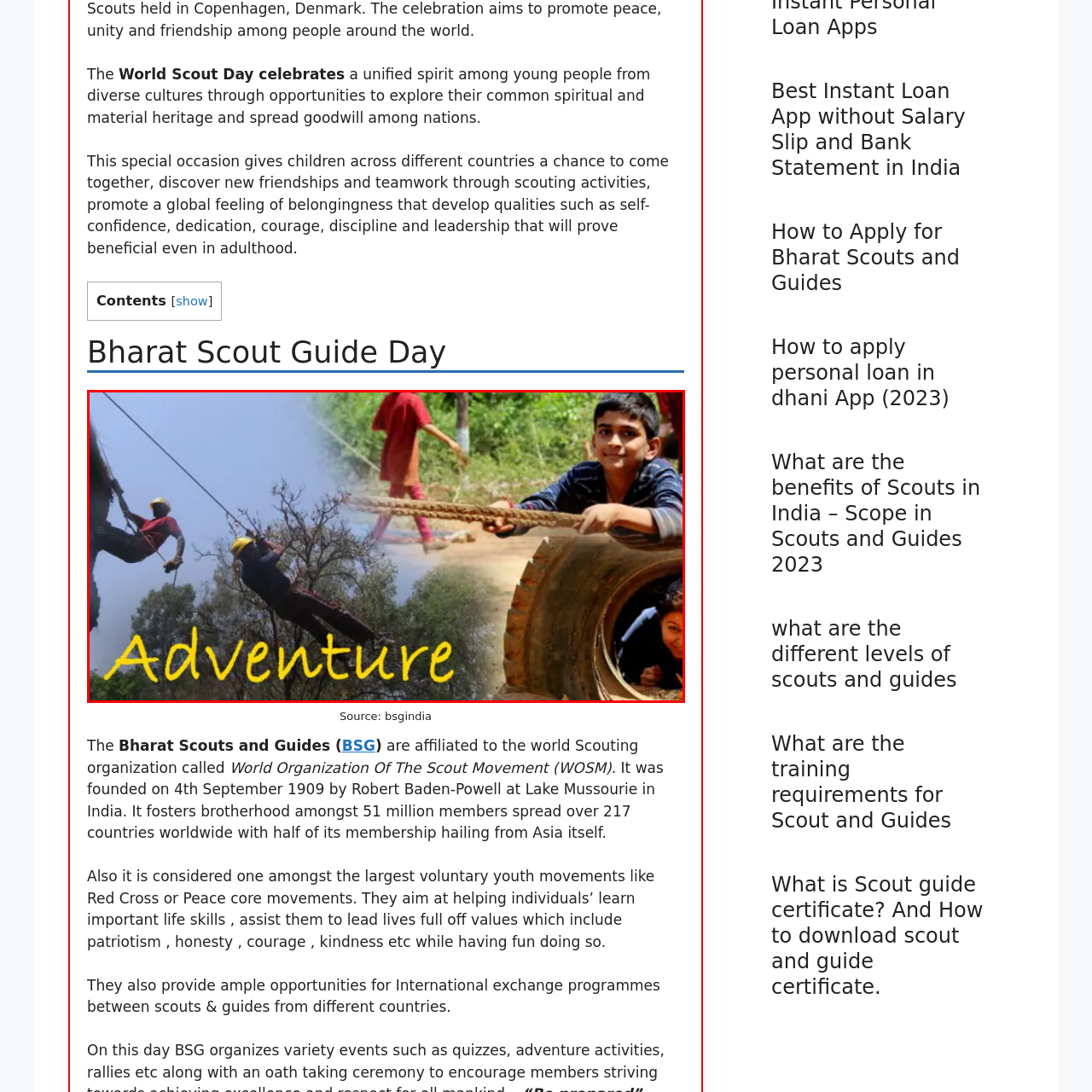Generate a detailed caption for the image that is outlined by the red border.

The image captures the spirit of adventure and teamwork associated with scouting activities. It features a series of dynamic scenes: one shows individuals engaging in zip-lining high above the ground, showcasing courage and excitement. Another depicts children participating in team games, using ropes, which emphasizes collaboration and skill development. The image prominently displays the word "Adventure" in bright, playful yellow letters, reinforcing the theme of exploration and camaraderie among young scouts. This visual celebrates the essence of World Scout Day, highlighting the opportunities for friendship, personal growth, and the joy of outdoor activities shared through the scouting movement.